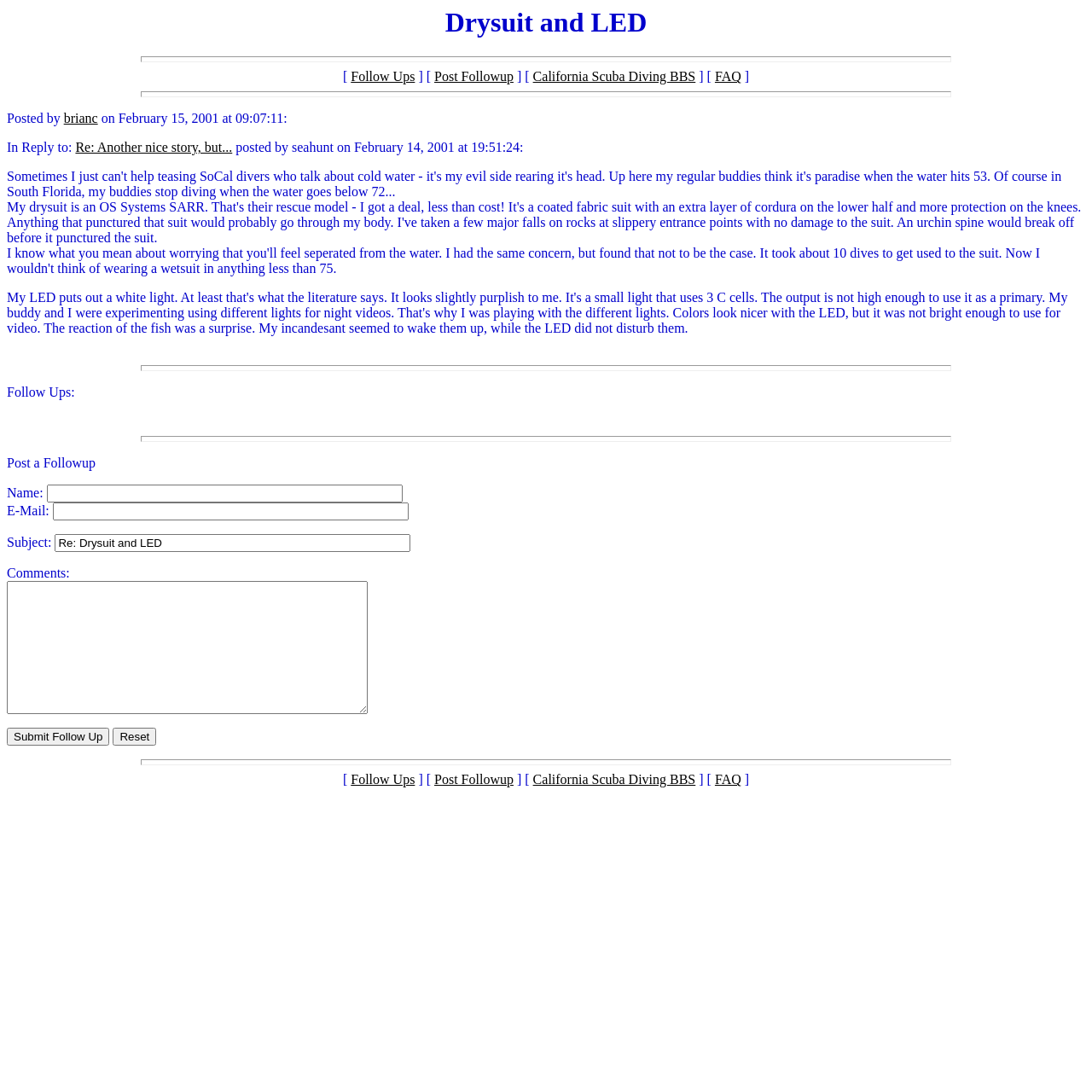Given the description "Follow Ups", determine the bounding box of the corresponding UI element.

[0.321, 0.707, 0.38, 0.721]